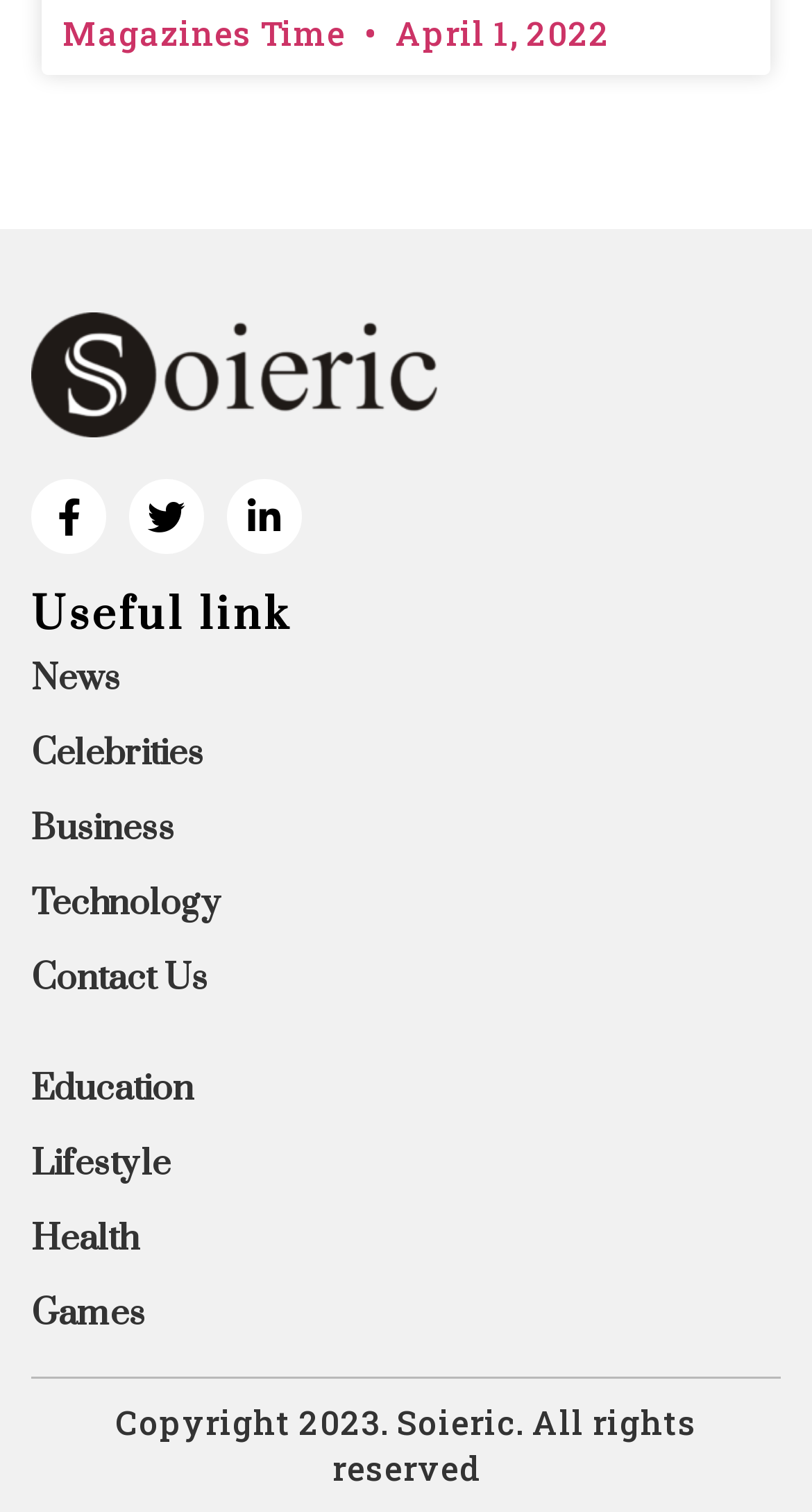Can you find the bounding box coordinates for the element that needs to be clicked to execute this instruction: "Check out the Games page"? The coordinates should be given as four float numbers between 0 and 1, i.e., [left, top, right, bottom].

[0.038, 0.856, 0.962, 0.884]